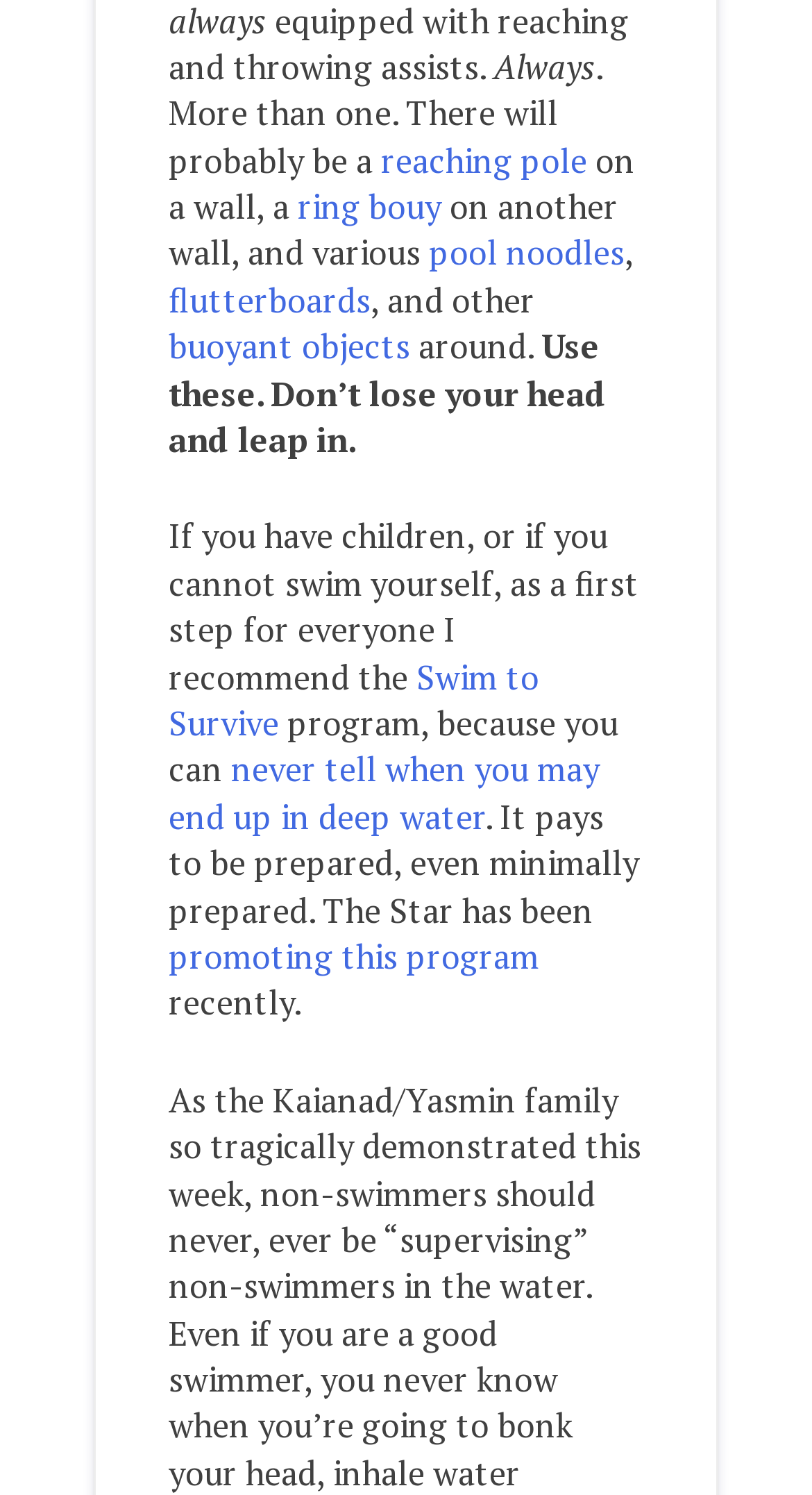Please reply to the following question using a single word or phrase: 
What are the objects mentioned for reaching or flotation?

Pole, ring bouy, pool noodles, flutterboards, buoyant objects